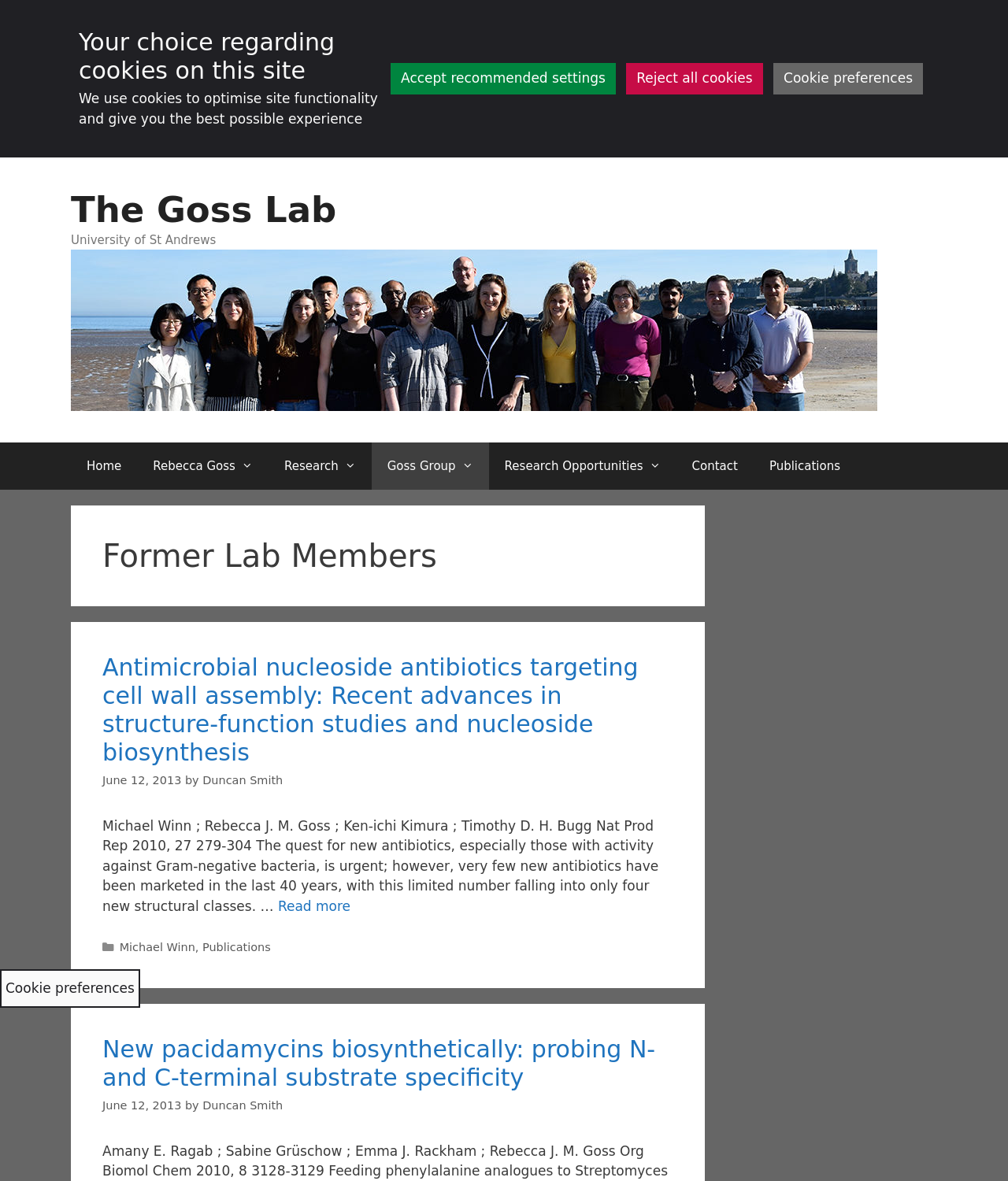Provide an in-depth caption for the webpage.

The webpage is about the Goss Lab, specifically the "Former Lab Members" page. At the top, there is a cookie preference dialog with three buttons: "Accept recommended settings", "Reject all cookies", and "Cookie preferences". Below this, there is a banner with a link to "The Goss Lab" and an image of the lab's logo.

The main navigation menu is located below the banner, with links to "Home", "Rebecca Goss", "Research", "Goss Group", "Research Opportunities", "Contact", and "Publications". 

The main content of the page is divided into sections, each with a heading and a brief description. There are two sections visible on this page, with headings "Antimicrobial nucleoside antibiotics targeting cell wall assembly: Recent advances in structure-function studies and nucleoside biosynthesis" and "New pacidamycins biosynthetically: probing N- and C-terminal substrate specificity". Each section has a link to read more, and is accompanied by the date "June 12, 2013" and the author's name, "Duncan Smith". 

At the bottom of the page, there is a footer section with links to categories, including "Michael Winn" and "Publications".